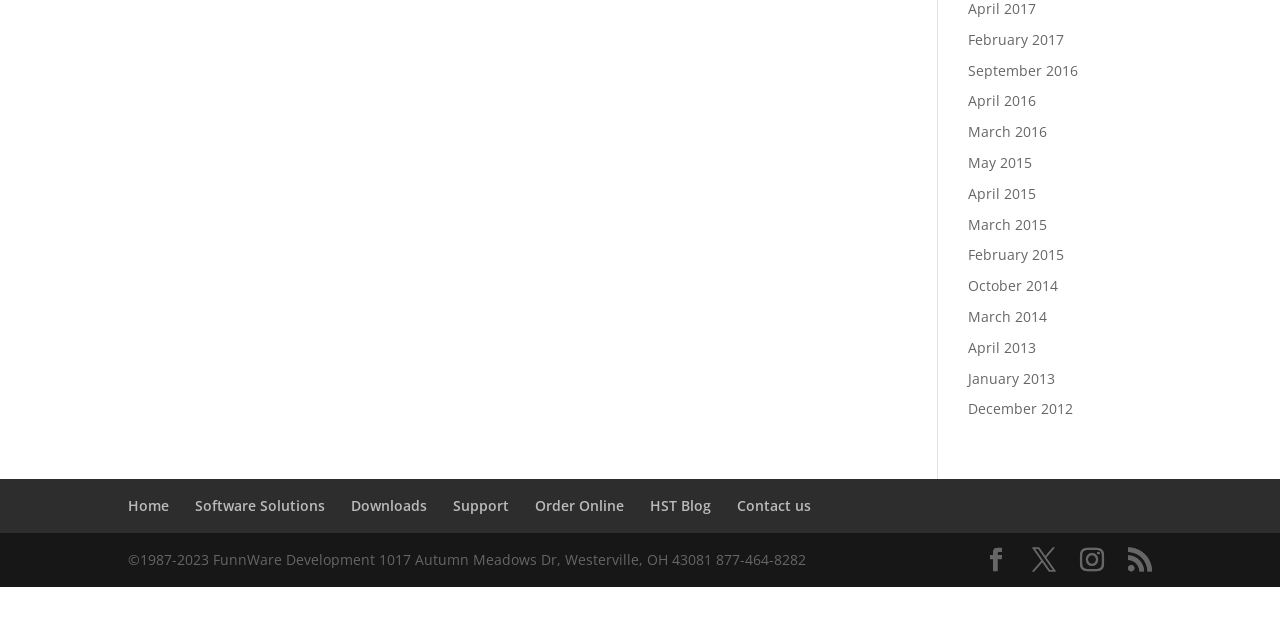Identify the bounding box for the UI element described as: "September 2016". The coordinates should be four float numbers between 0 and 1, i.e., [left, top, right, bottom].

[0.756, 0.095, 0.842, 0.124]